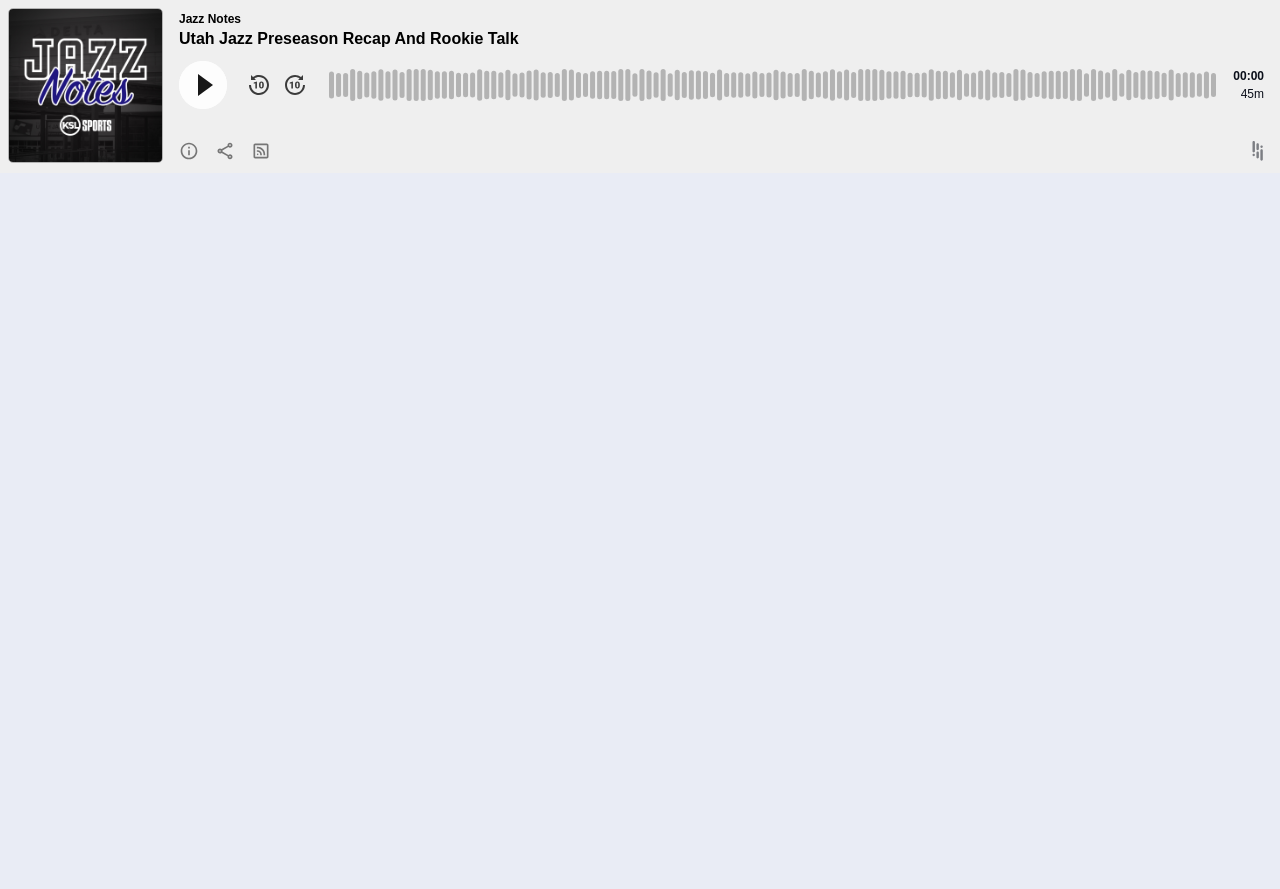Offer a thorough description of the webpage.

The webpage appears to be a podcast or audio episode page, with a focus on the Utah Jazz team. At the top left, there is a small image, likely a logo or icon. Next to the image, the title "Jazz Notes" is displayed prominently. Below the title, a paragraph provides a brief summary of the episode, titled "Utah Jazz Preseason Recap And Rookie Talk".

To the right of the title, there are three buttons: "Play", "Go back 10 seconds", and "Go forward 10 seconds", which suggest that the episode is playable directly on the page. The "Play" button is positioned slightly above the other two buttons.

On the bottom right of the page, there is a time indicator showing "00:00" and a duration of "45m". Below the title and summary, there are three more buttons: "View episode info", "View sharing options", and "View subscription options", which are aligned horizontally and spaced evenly apart.

Finally, at the very bottom right of the page, there is a link that reads "Powered by SoundStack", likely indicating the platform or service that hosts the podcast.